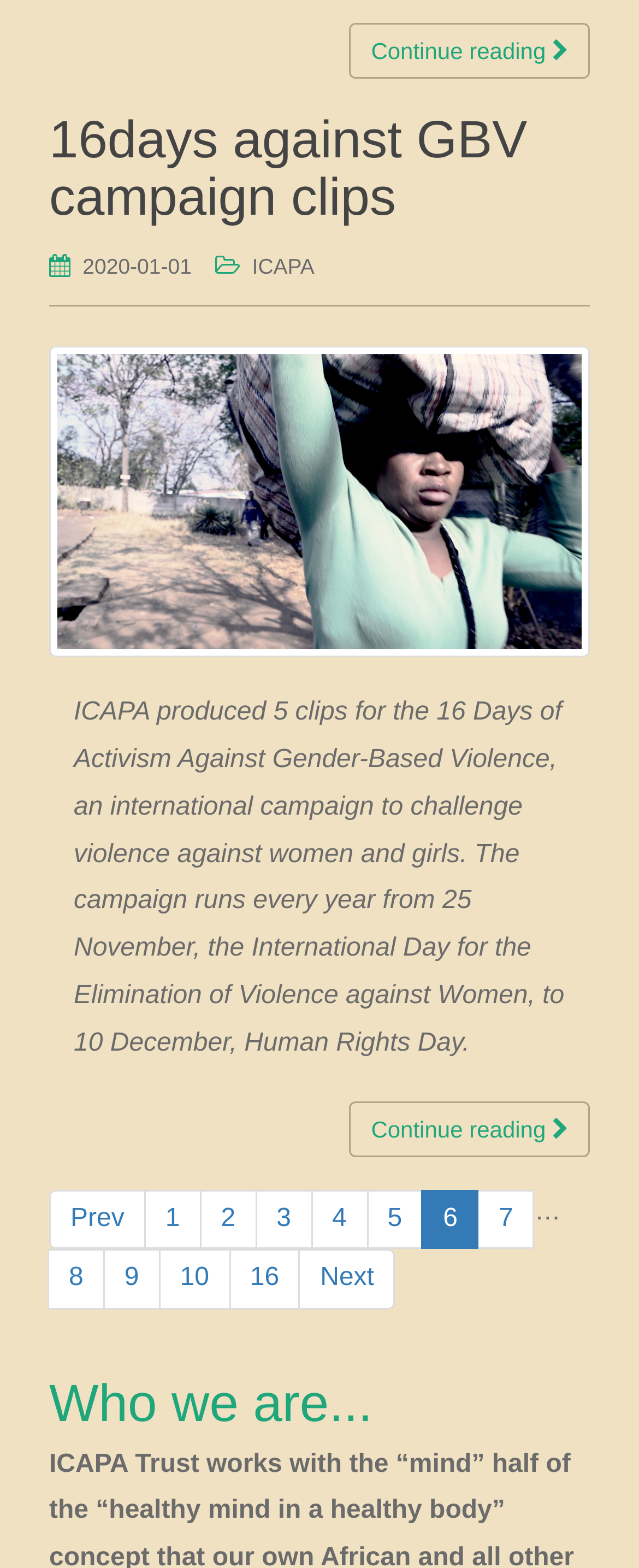Select the bounding box coordinates of the element I need to click to carry out the following instruction: "View older posts".

[0.077, 0.759, 0.228, 0.797]